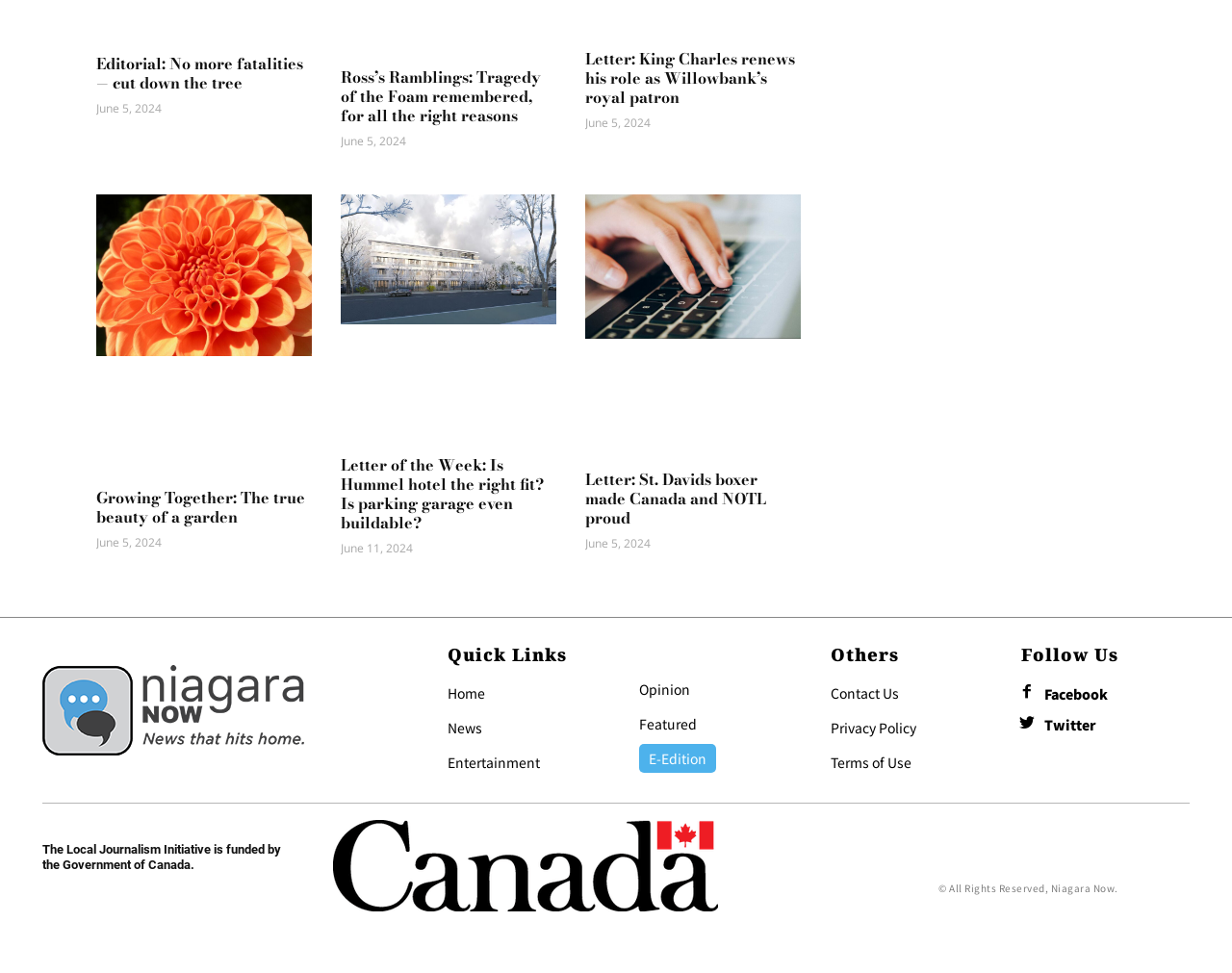Please mark the bounding box coordinates of the area that should be clicked to carry out the instruction: "View the article about King Charles".

[0.475, 0.049, 0.645, 0.112]